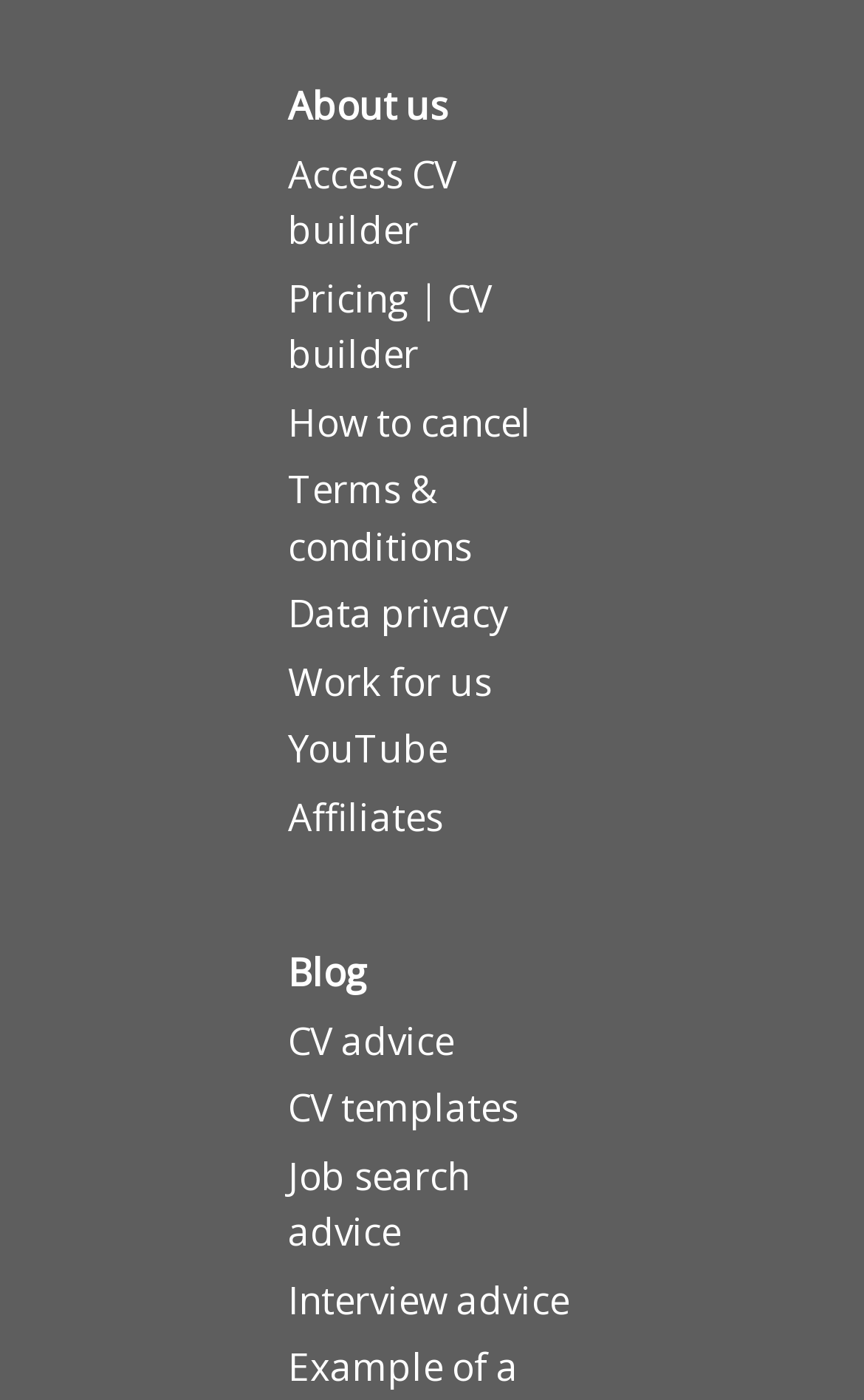Use a single word or phrase to answer the question: 
What is the purpose of the 'Access CV builder' link?

To access CV builder